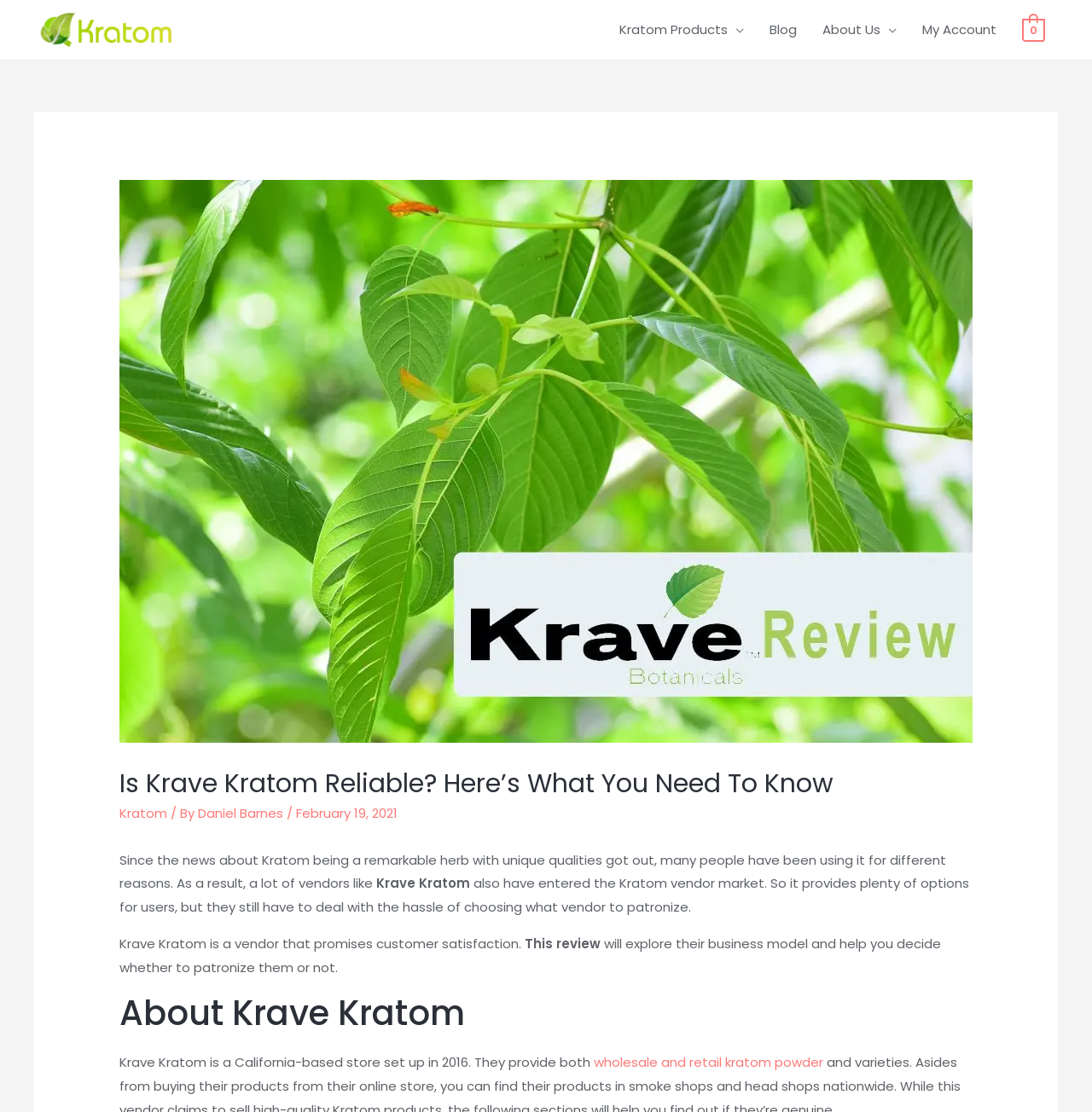What is the name of the Kratom vendor reviewed?
Provide a detailed answer to the question, using the image to inform your response.

The name of the Kratom vendor reviewed can be found in the heading of the webpage, which is 'Is Krave Kratom Reliable? Here's What You Need To Know'. Additionally, it is mentioned in the text as 'Krave Kratom is a vendor that promises customer satisfaction.'